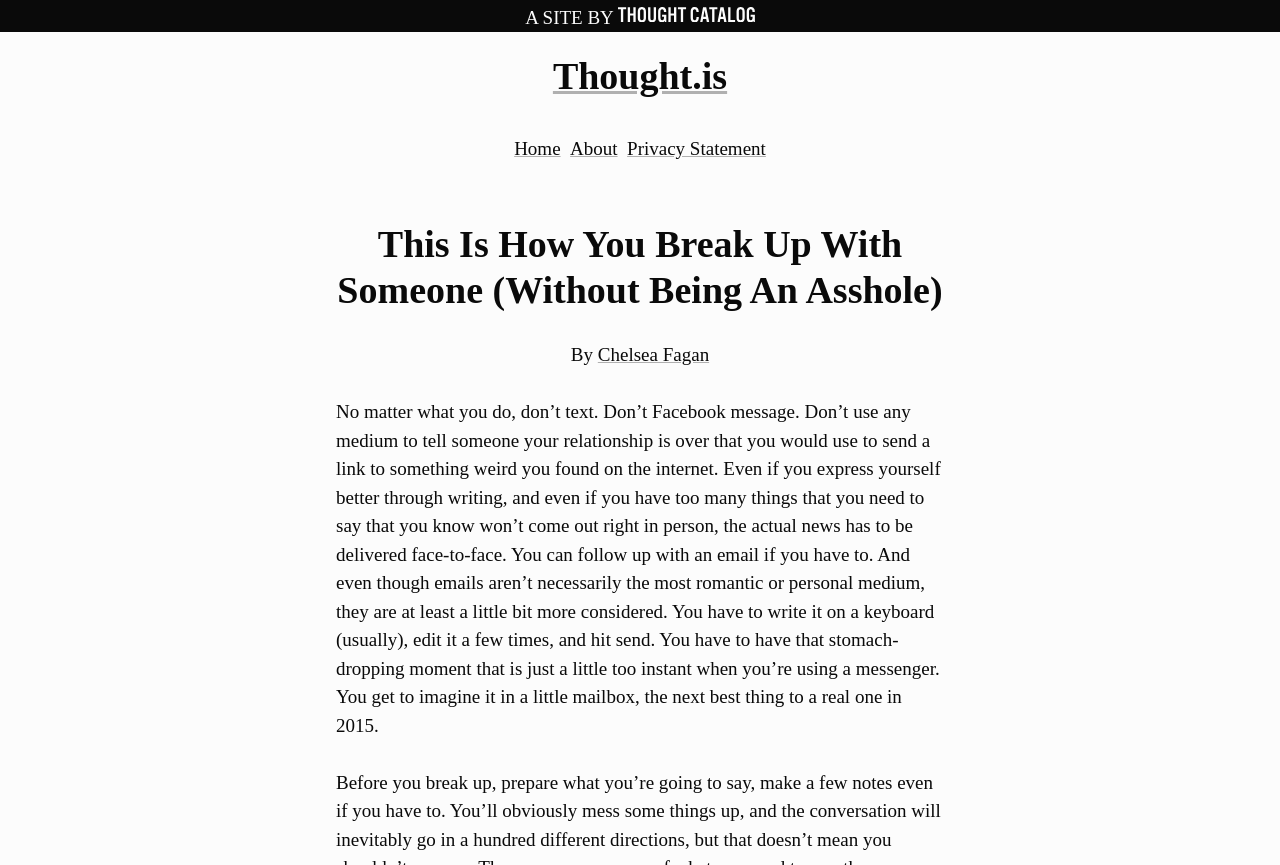What is the topic of the article?
Answer with a single word or phrase by referring to the visual content.

How to break up with someone